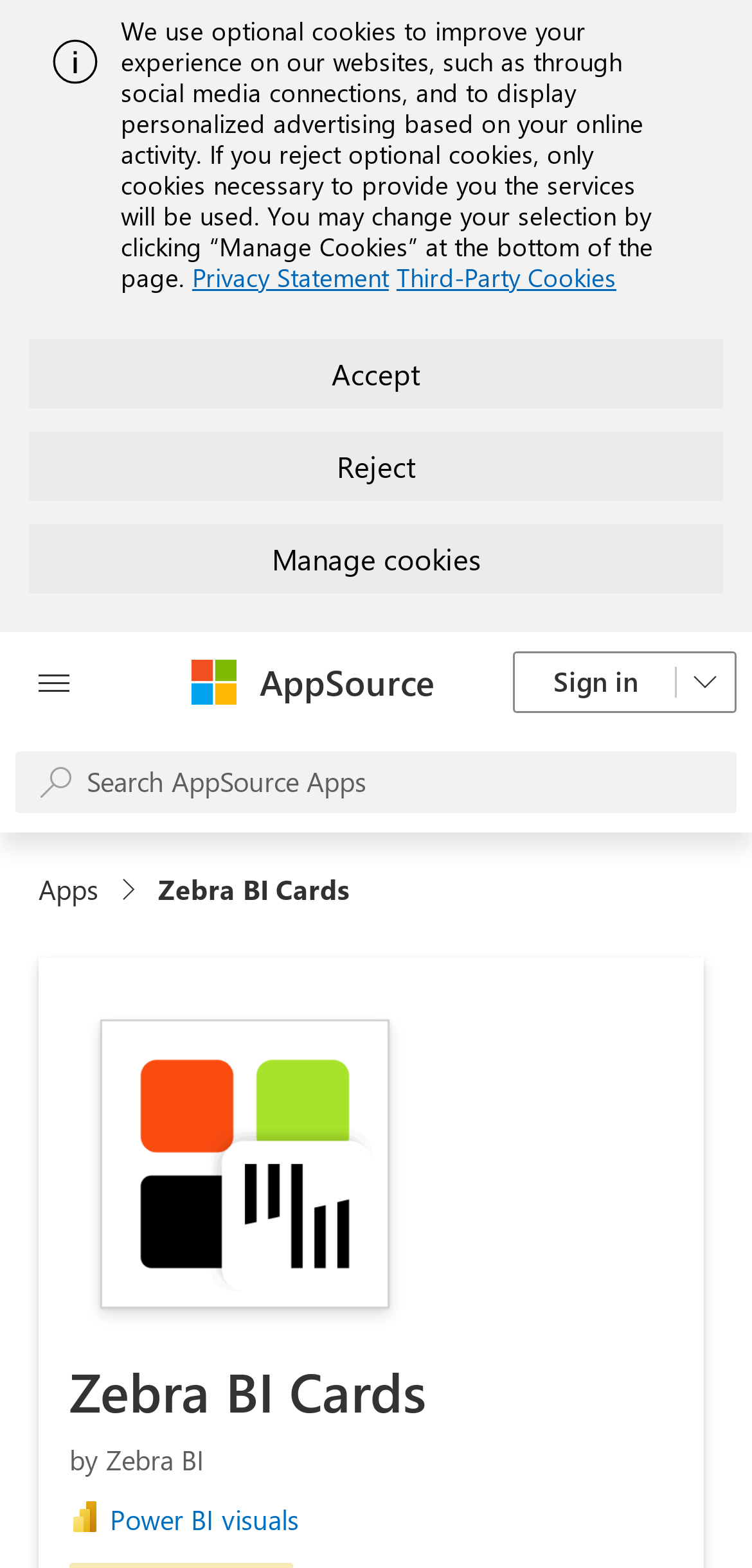Locate the bounding box coordinates of the clickable region to complete the following instruction: "Search for AppSource Apps."

[0.021, 0.479, 0.979, 0.519]